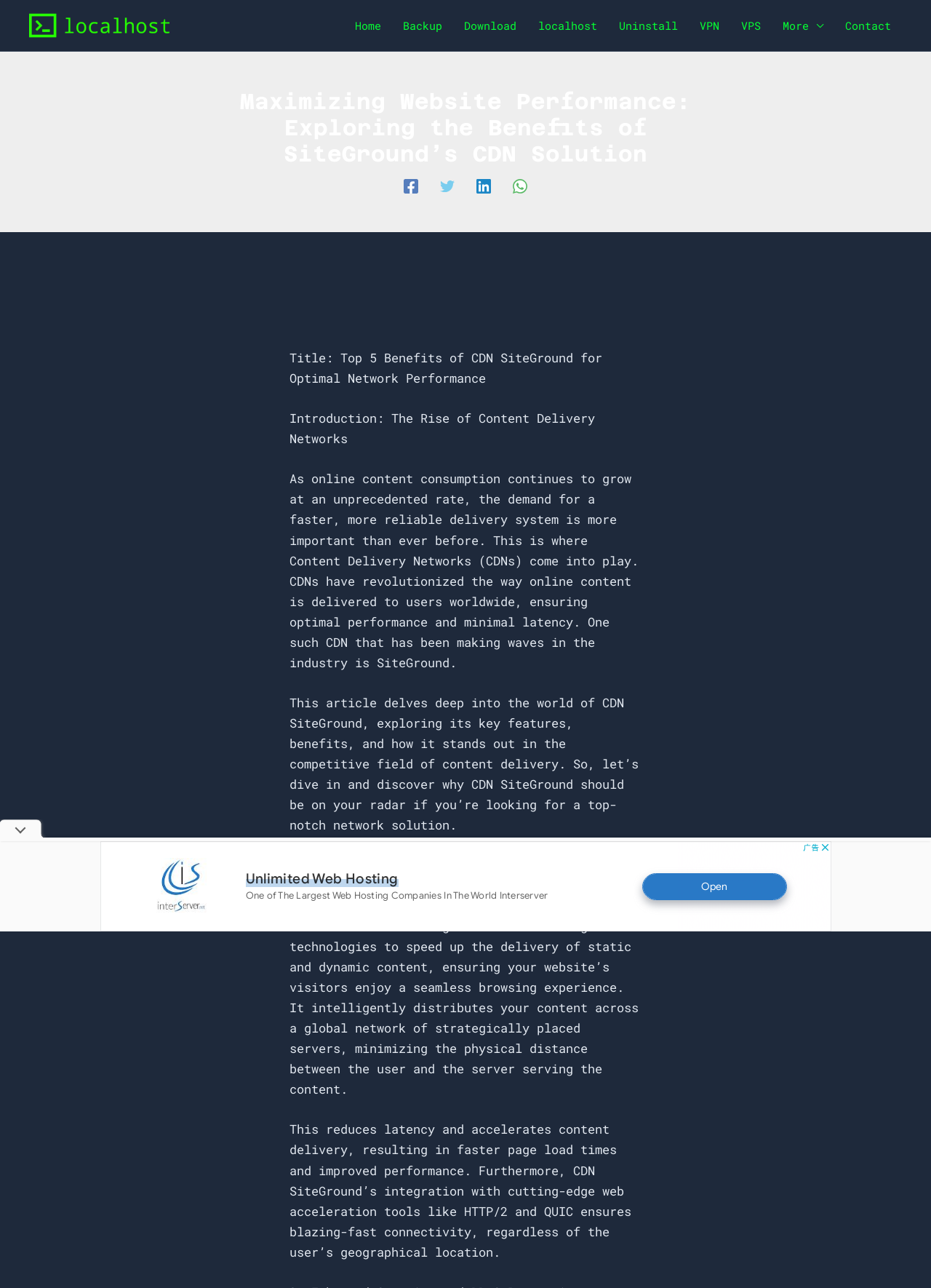Please determine the heading text of this webpage.

Maximizing Website Performance: Exploring the Benefits of SiteGround’s CDN Solution